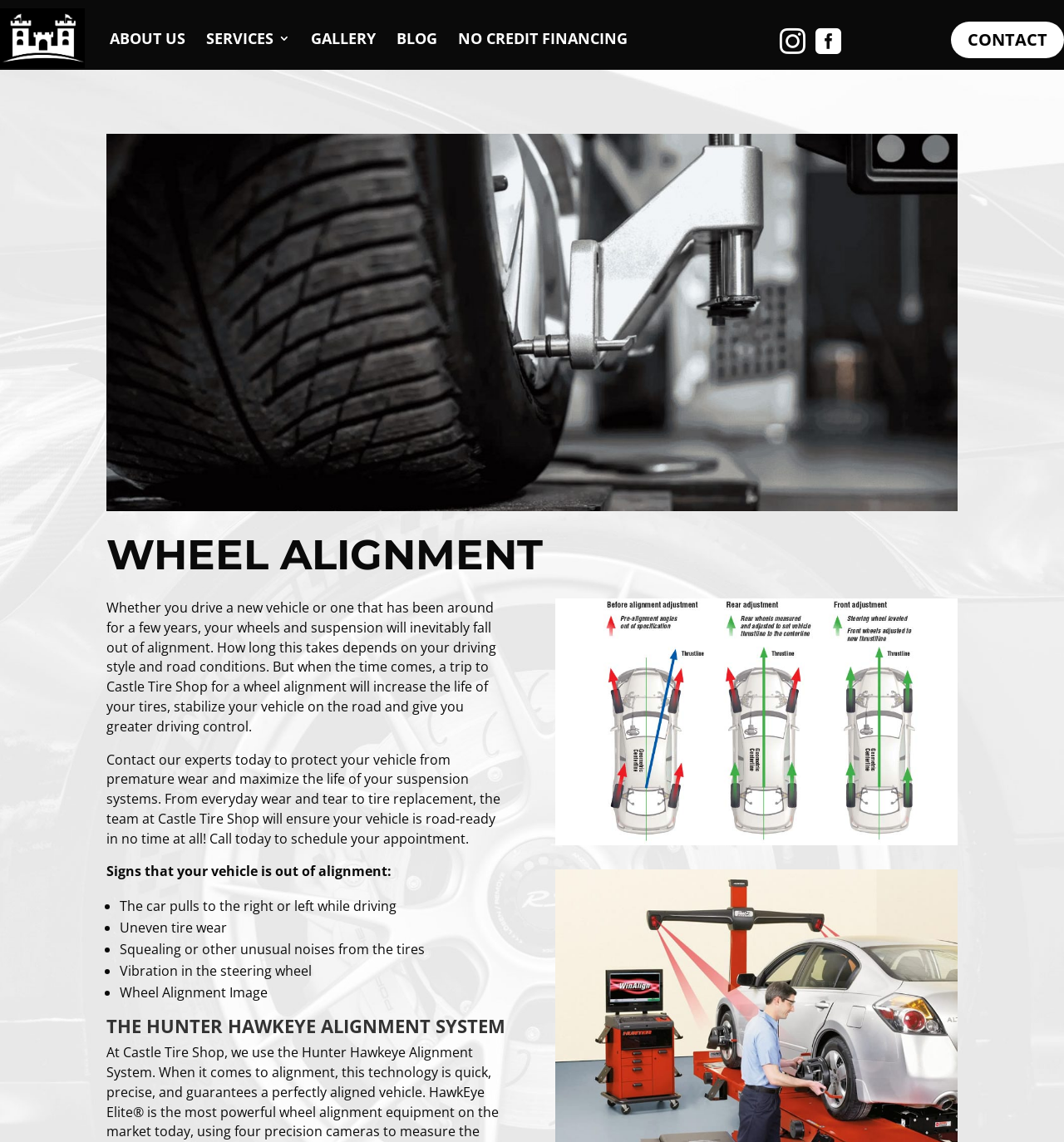Mark the bounding box of the element that matches the following description: "ABOUT US".

[0.103, 0.006, 0.174, 0.061]